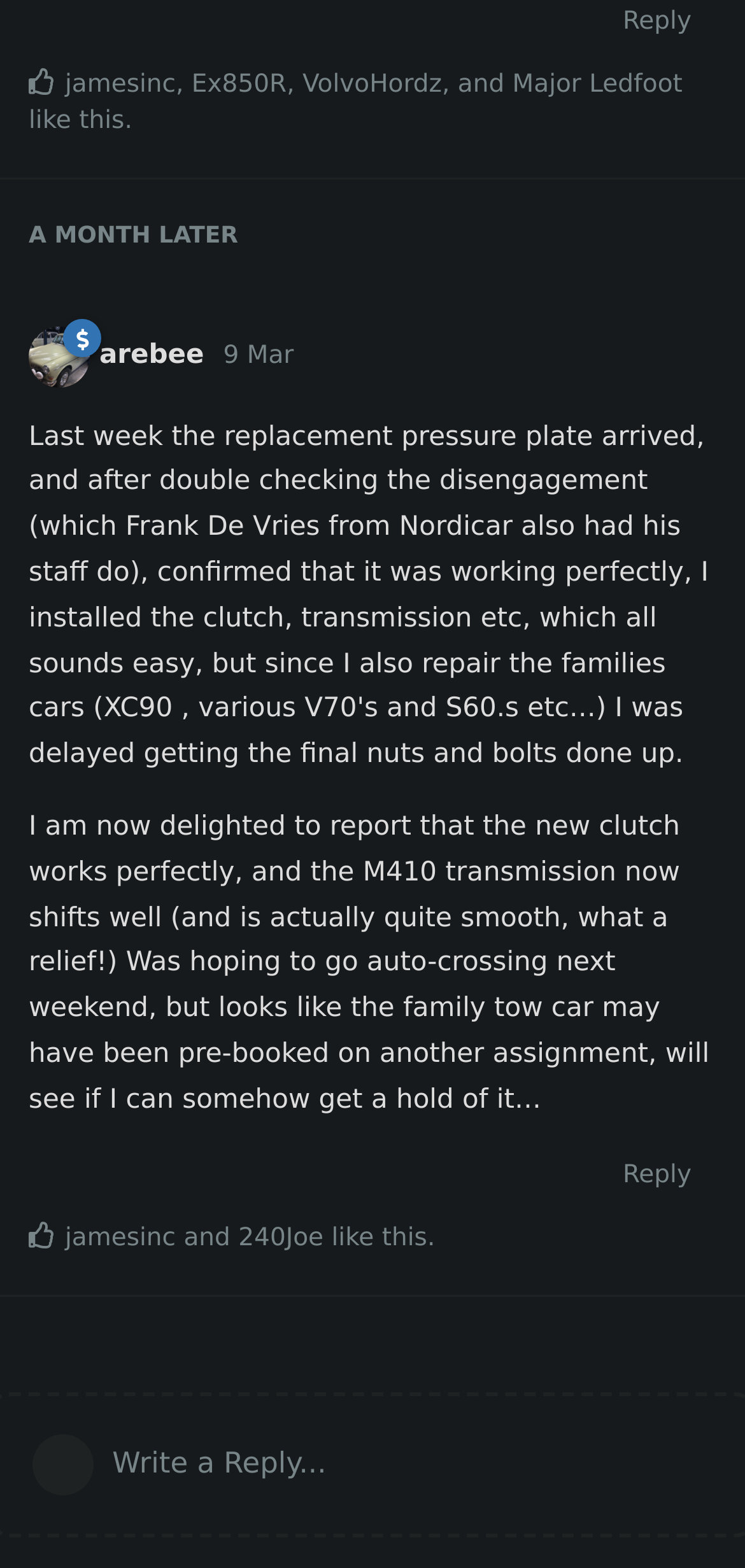What is the purpose of the button at the bottom?
Based on the visual content, answer with a single word or a brief phrase.

Reply